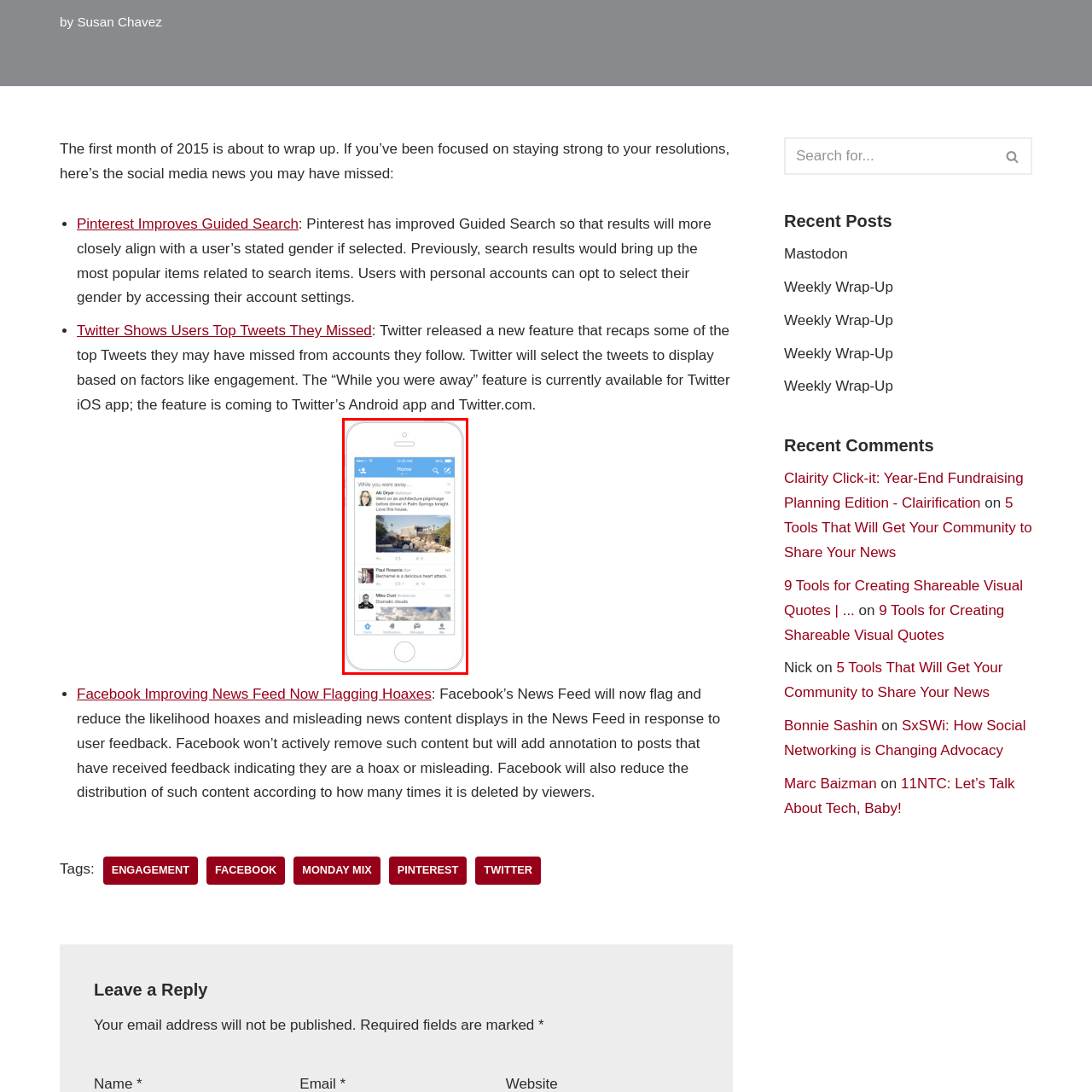Who posted a photo about an architectural pilgrimage?
Carefully scrutinize the image inside the red bounding box and generate a comprehensive answer, drawing from the visual content.

At the top of the Twitter interface, a post by Alli Dyer includes a photo with a caption about an architectural pilgrimage in Palm Springs, indicating that Alli Dyer is the one who posted the photo.